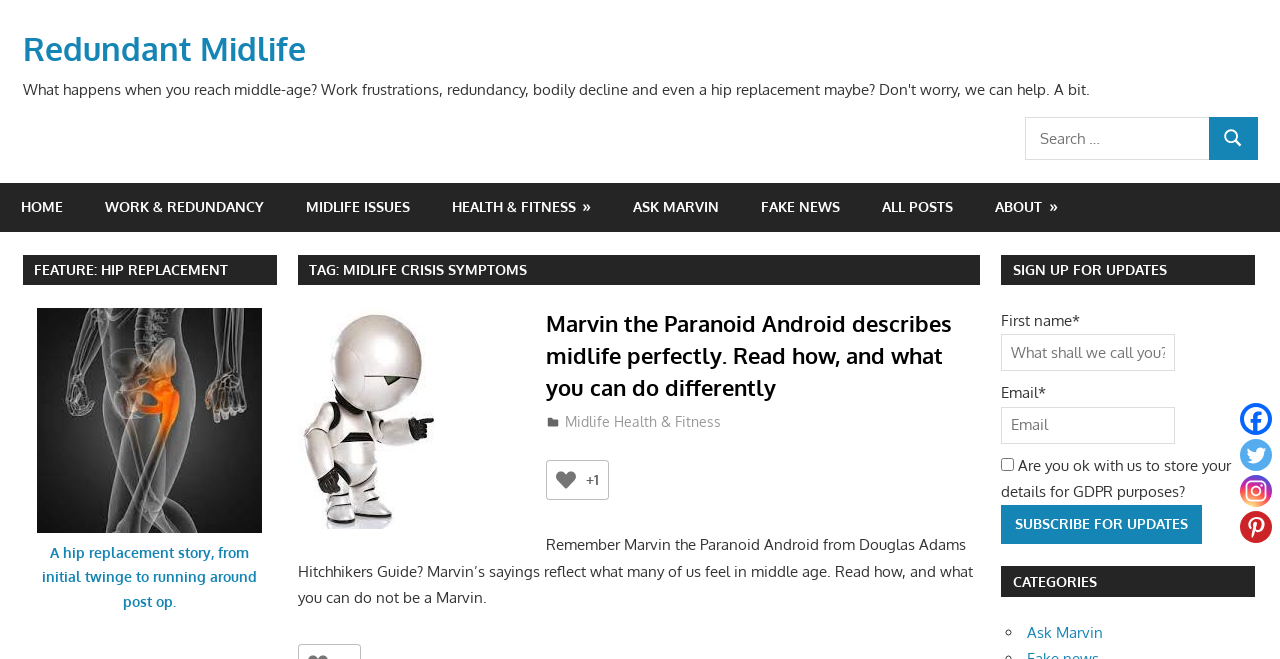Determine the bounding box coordinates of the clickable element necessary to fulfill the instruction: "Read the article about midlife crisis symptoms". Provide the coordinates as four float numbers within the 0 to 1 range, i.e., [left, top, right, bottom].

[0.426, 0.469, 0.743, 0.609]